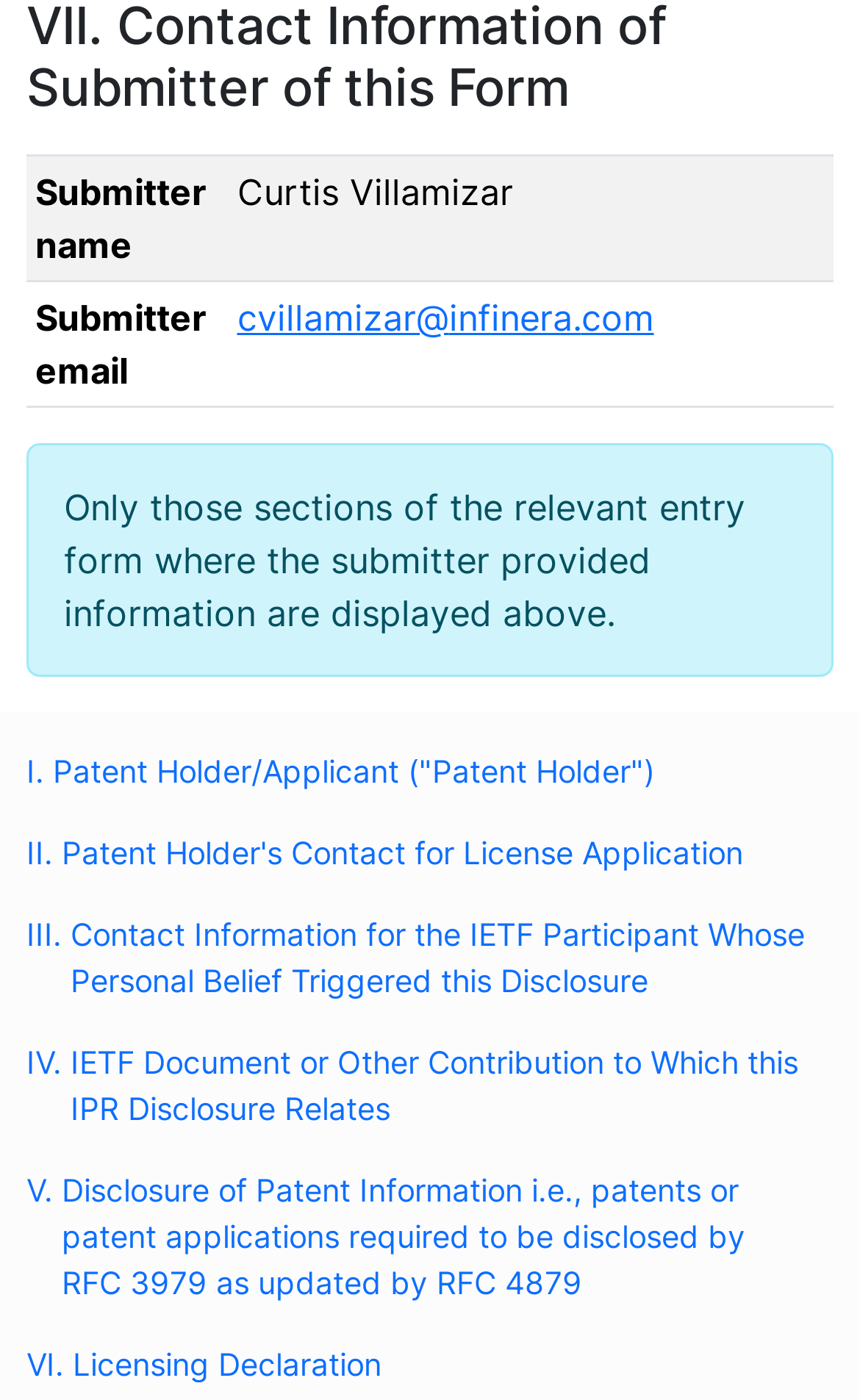Please locate the bounding box coordinates of the element that should be clicked to achieve the given instruction: "Click on the 'Submitter name' row header".

[0.031, 0.112, 0.265, 0.202]